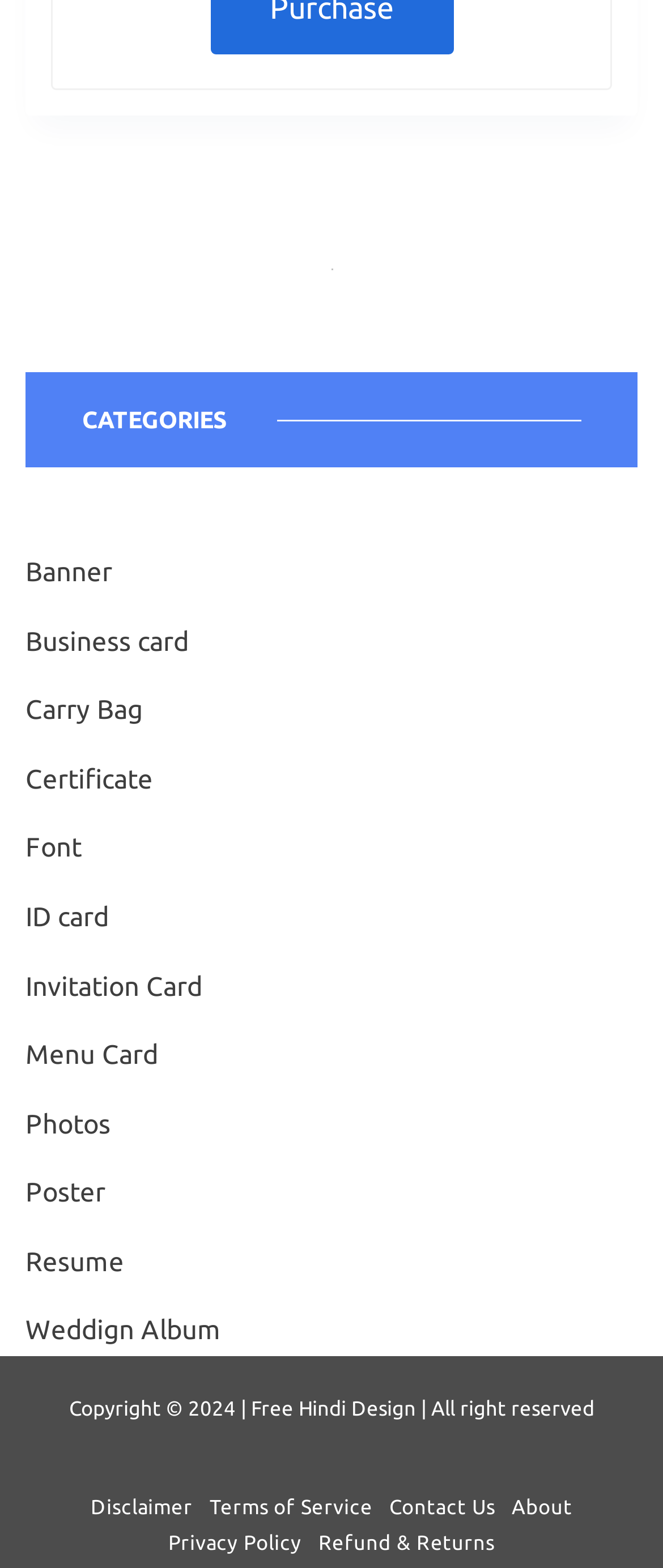Please determine the bounding box coordinates of the clickable area required to carry out the following instruction: "Click on the 'Banner' link". The coordinates must be four float numbers between 0 and 1, represented as [left, top, right, bottom].

[0.038, 0.35, 0.169, 0.38]